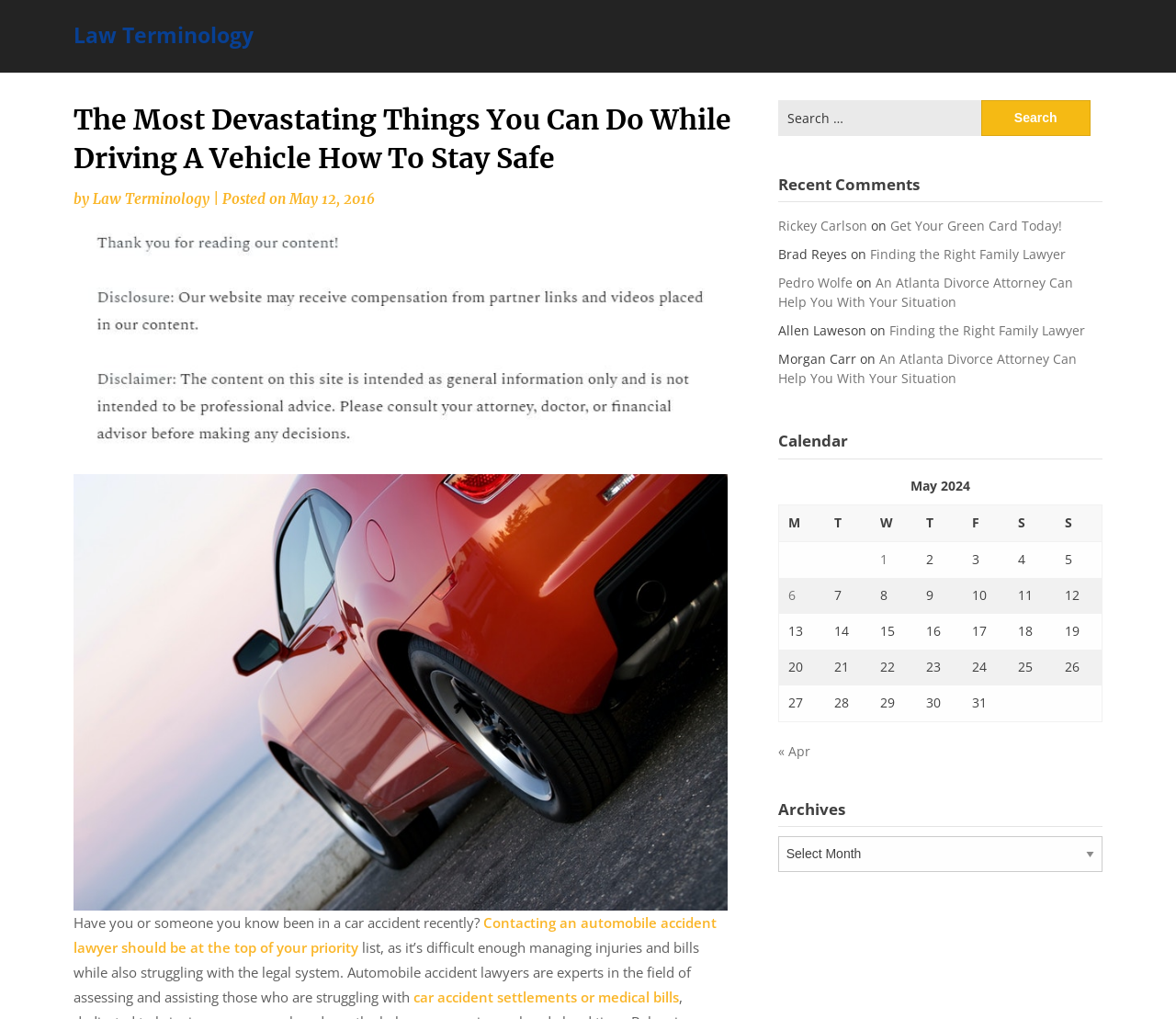Extract the bounding box coordinates for the described element: "parent_node: Search for: value="Search"". The coordinates should be represented as four float numbers between 0 and 1: [left, top, right, bottom].

[0.834, 0.098, 0.927, 0.133]